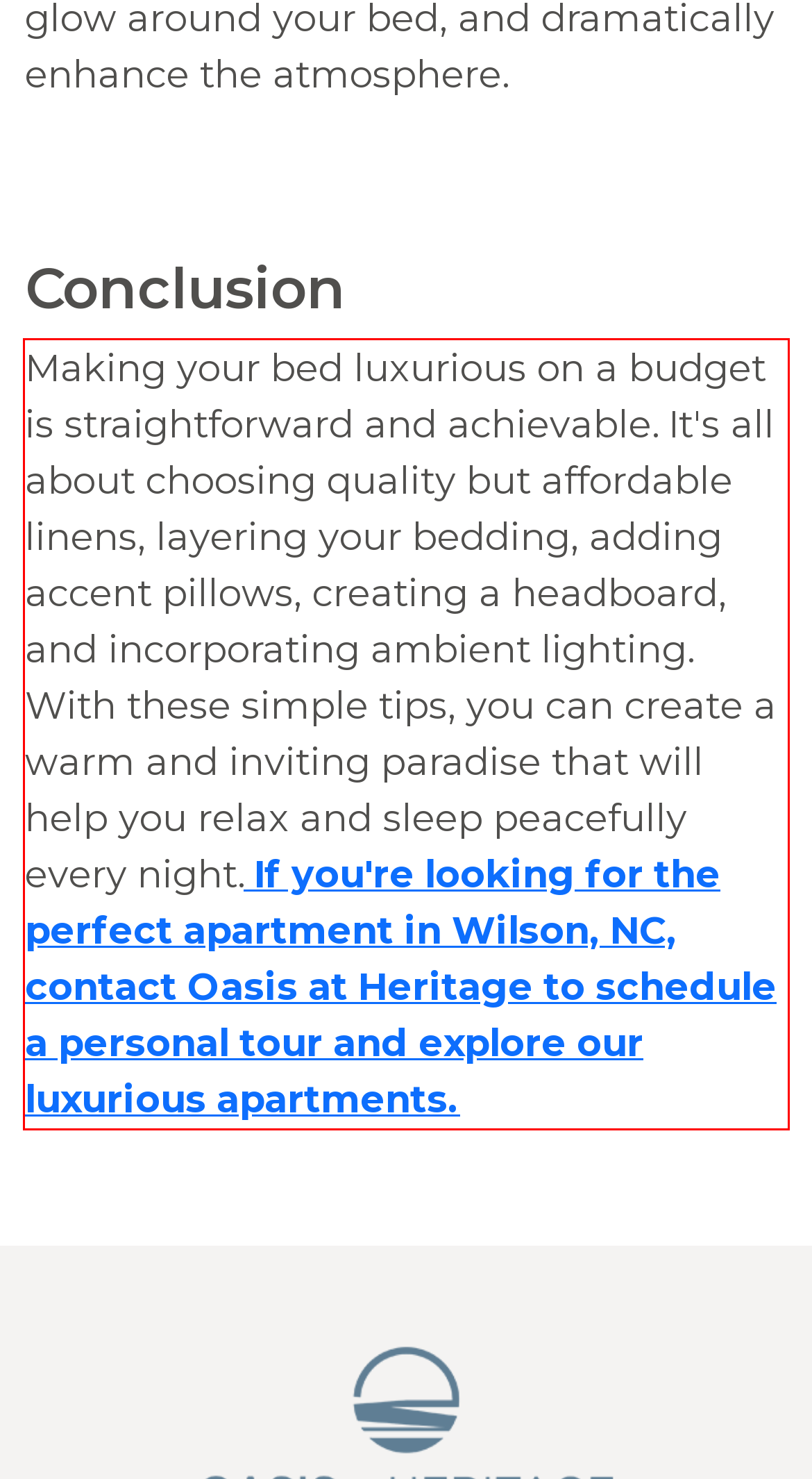You are provided with a webpage screenshot that includes a red rectangle bounding box. Extract the text content from within the bounding box using OCR.

Making your bed luxurious on a budget is straightforward and achievable. It's all about choosing quality but affordable linens, layering your bedding, adding accent pillows, creating a headboard, and incorporating ambient lighting. With these simple tips, you can create a warm and inviting paradise that will help you relax and sleep peacefully every night. If you're looking for the perfect apartment in Wilson, NC, contact Oasis at Heritage to schedule a personal tour and explore our luxurious apartments.